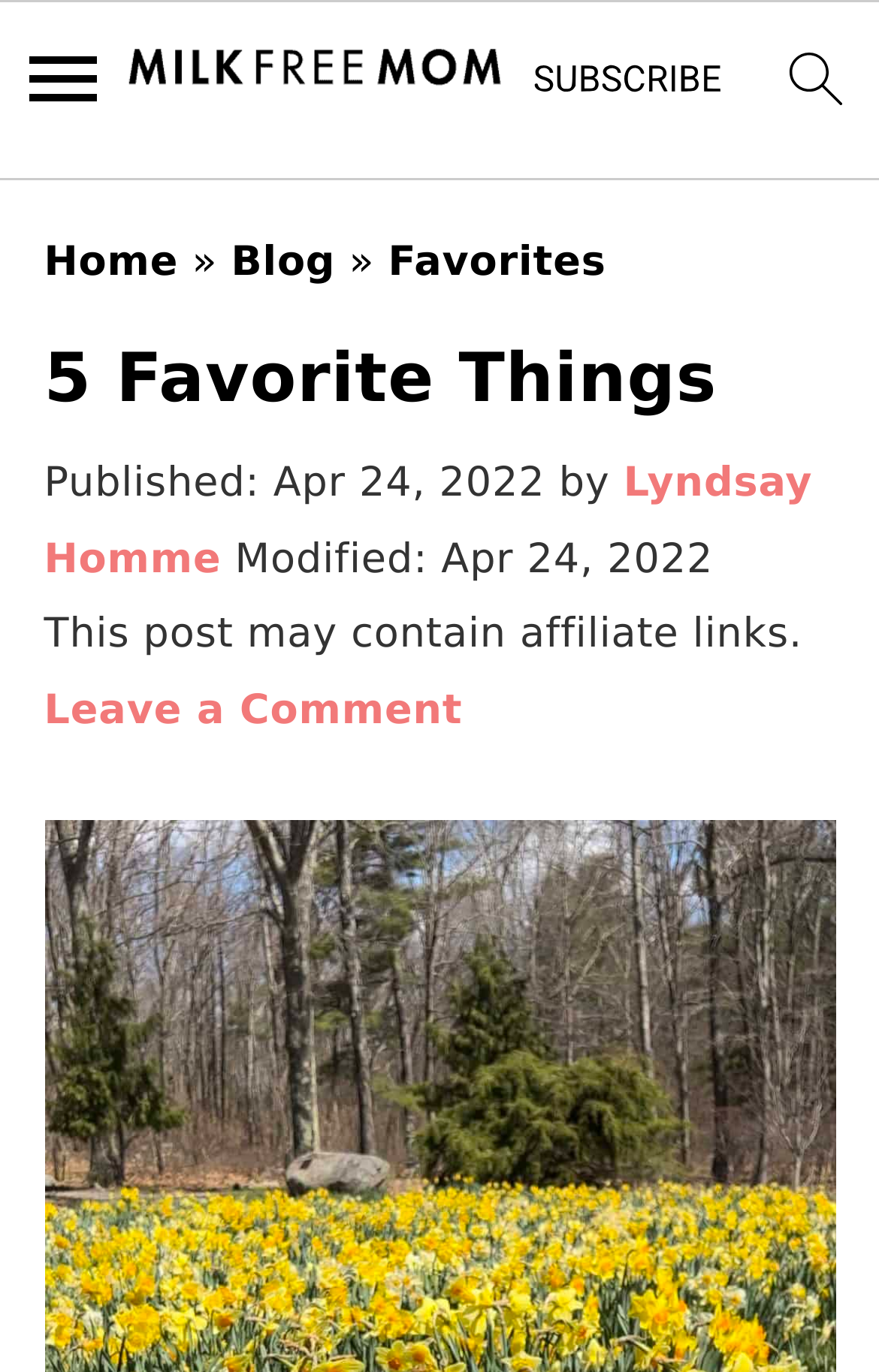Determine the bounding box of the UI component based on this description: "Lyndsay Homme". The bounding box coordinates should be four float values between 0 and 1, i.e., [left, top, right, bottom].

[0.05, 0.335, 0.924, 0.424]